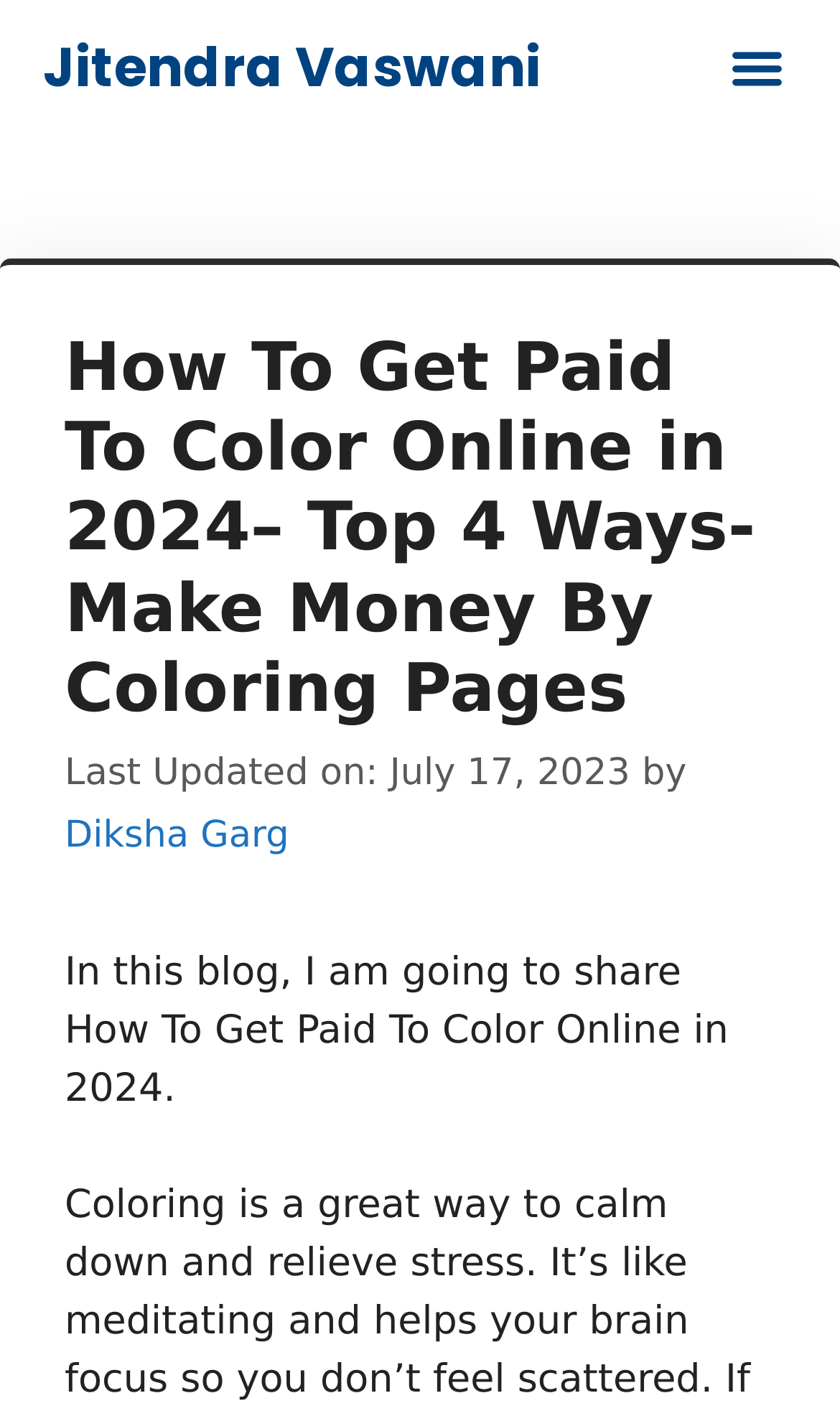Please analyze the image and provide a thorough answer to the question:
When was the article last updated?

The last updated date of the article can be found by looking at the text 'Last Updated on:' followed by a date. In this case, the date is 'July 17, 2023', so the article was last updated on July 17, 2023.